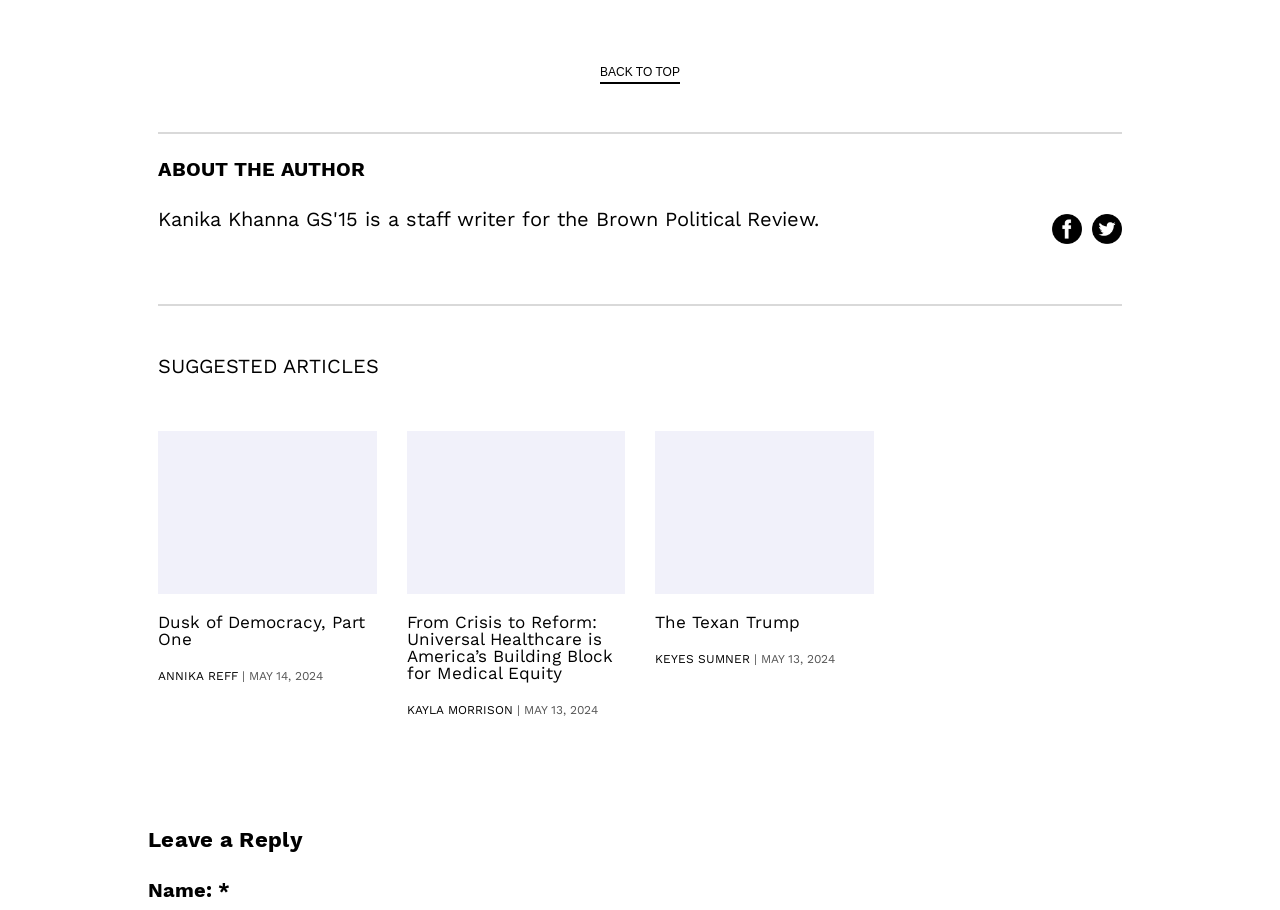What is the date of the second article?
Please respond to the question with as much detail as possible.

I found the date of the second article by looking at the time element inside the second article element, which contains the text 'MAY 13, 2024'.